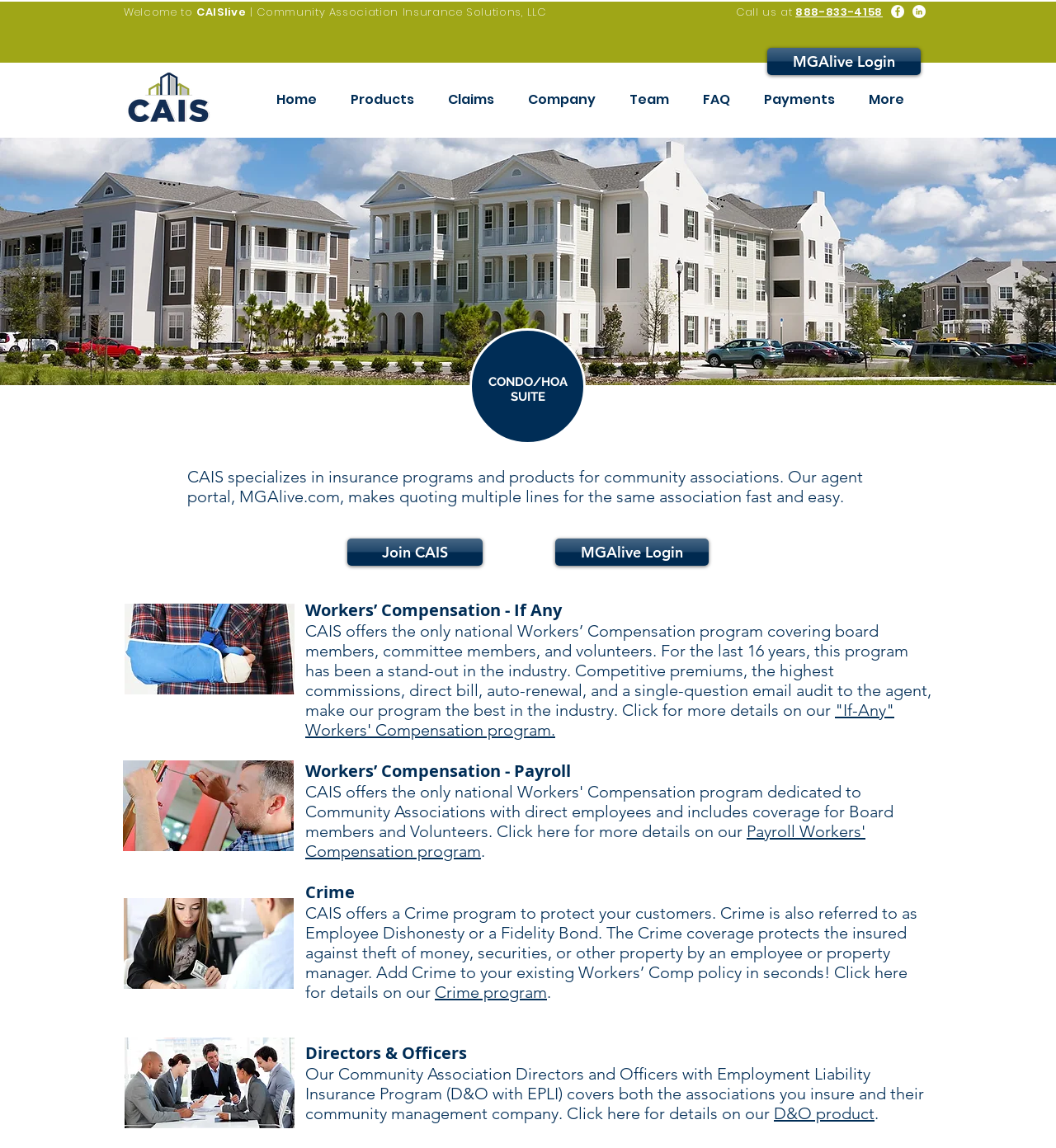Please predict the bounding box coordinates of the element's region where a click is necessary to complete the following instruction: "Call the phone number". The coordinates should be represented by four float numbers between 0 and 1, i.e., [left, top, right, bottom].

[0.688, 0.004, 0.836, 0.018]